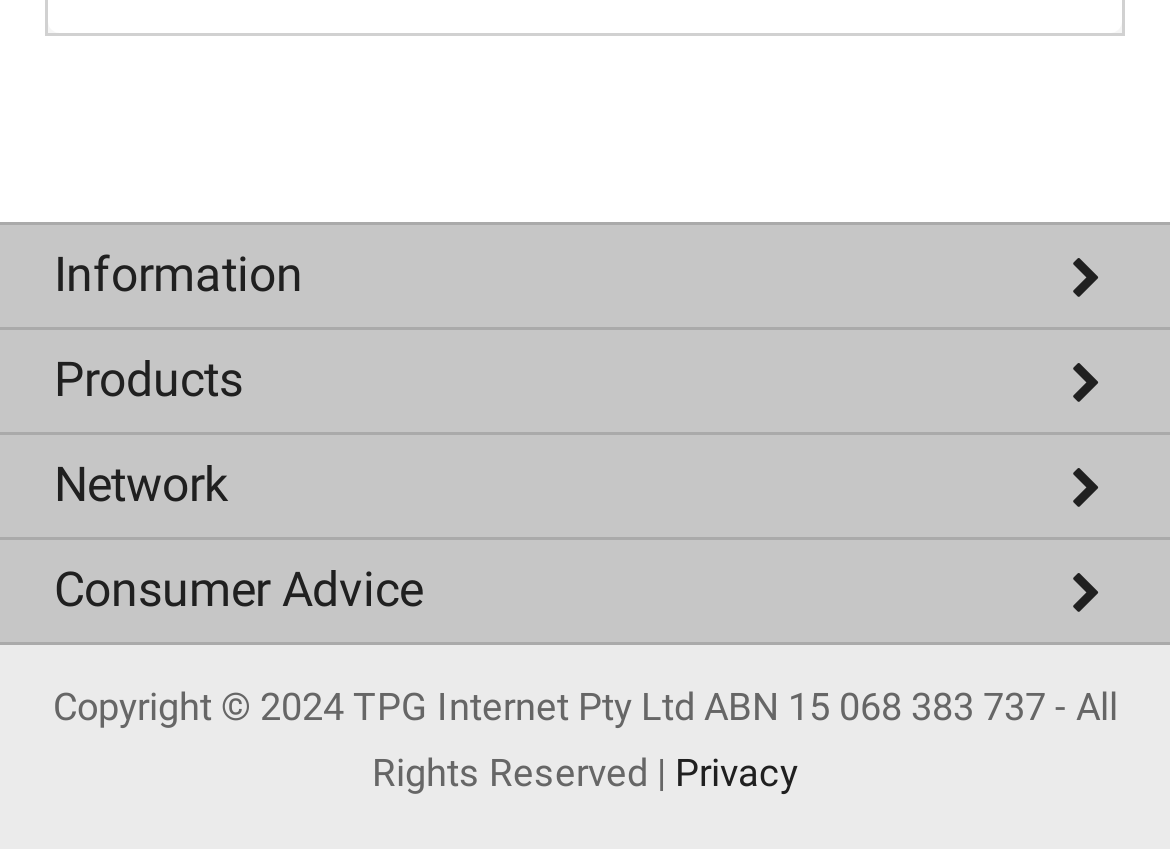Please provide a detailed answer to the question below by examining the image:
How many categories are there on the webpage?

I identified the categories on the webpage, which are 'Information', 'Products', 'Network', and 'Consumer Advice', and found that there are 4 categories in total.